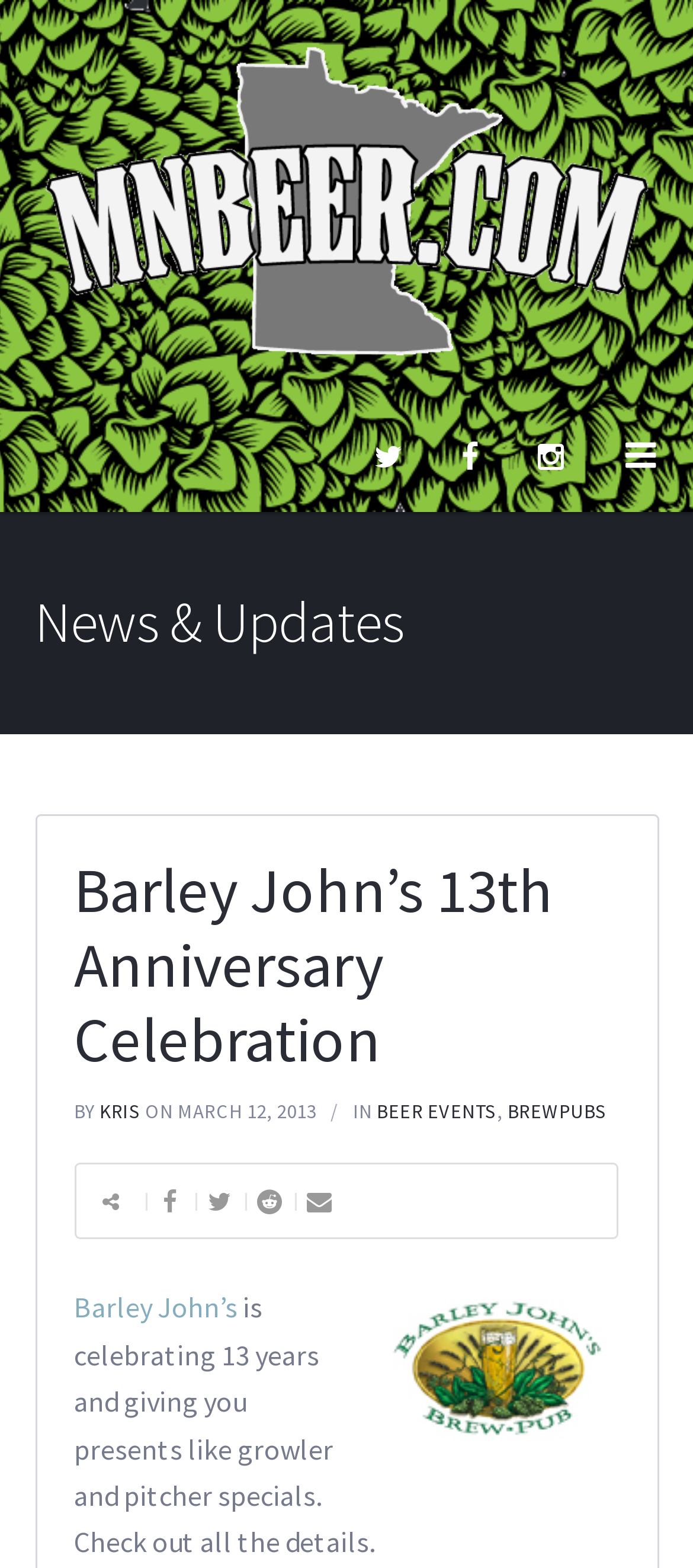What is the category of the webpage?
Using the information from the image, provide a comprehensive answer to the question.

I found the answer by looking at the heading 'MNBeer – Craft beer information from the Twin Cities, Minnesota, Minneapolis, St. Paul and beyond' which suggests that the webpage is about craft beer information.